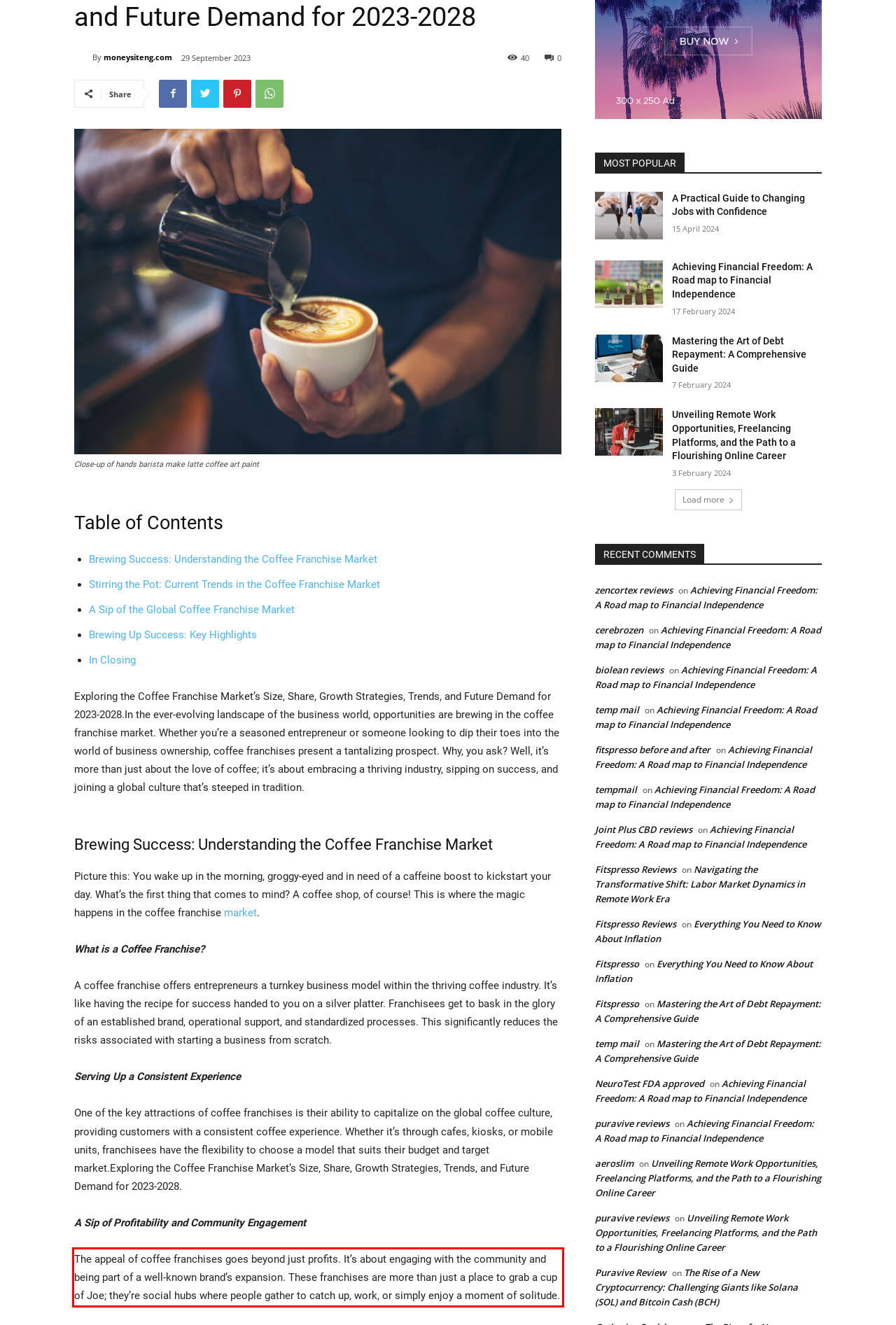Within the screenshot of a webpage, identify the red bounding box and perform OCR to capture the text content it contains.

The appeal of coffee franchises goes beyond just profits. It’s about engaging with the community and being part of a well-known brand’s expansion. These franchises are more than just a place to grab a cup of Joe; they’re social hubs where people gather to catch up, work, or simply enjoy a moment of solitude.